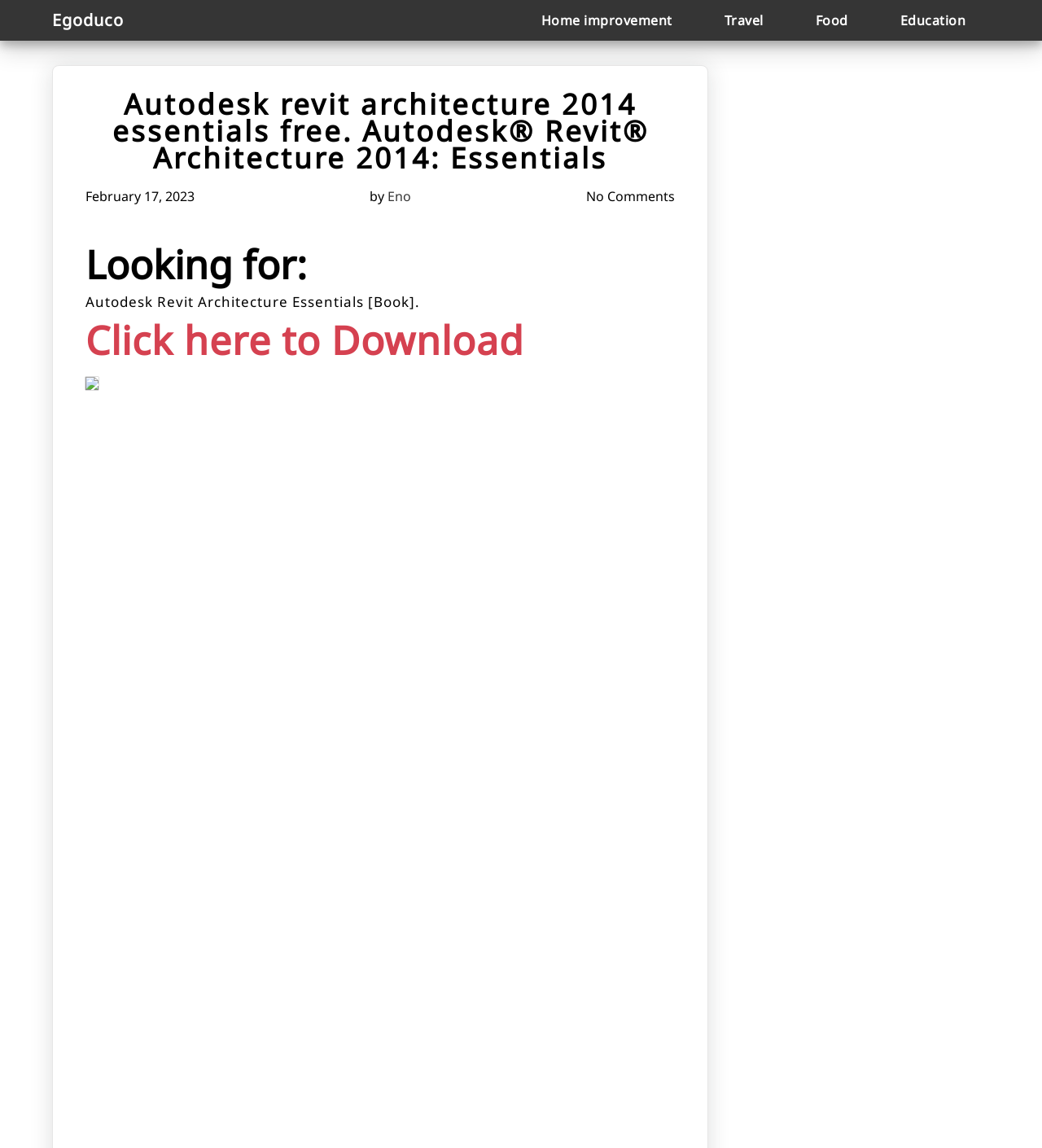Please respond to the question using a single word or phrase:
How many comments does the article have?

No Comments